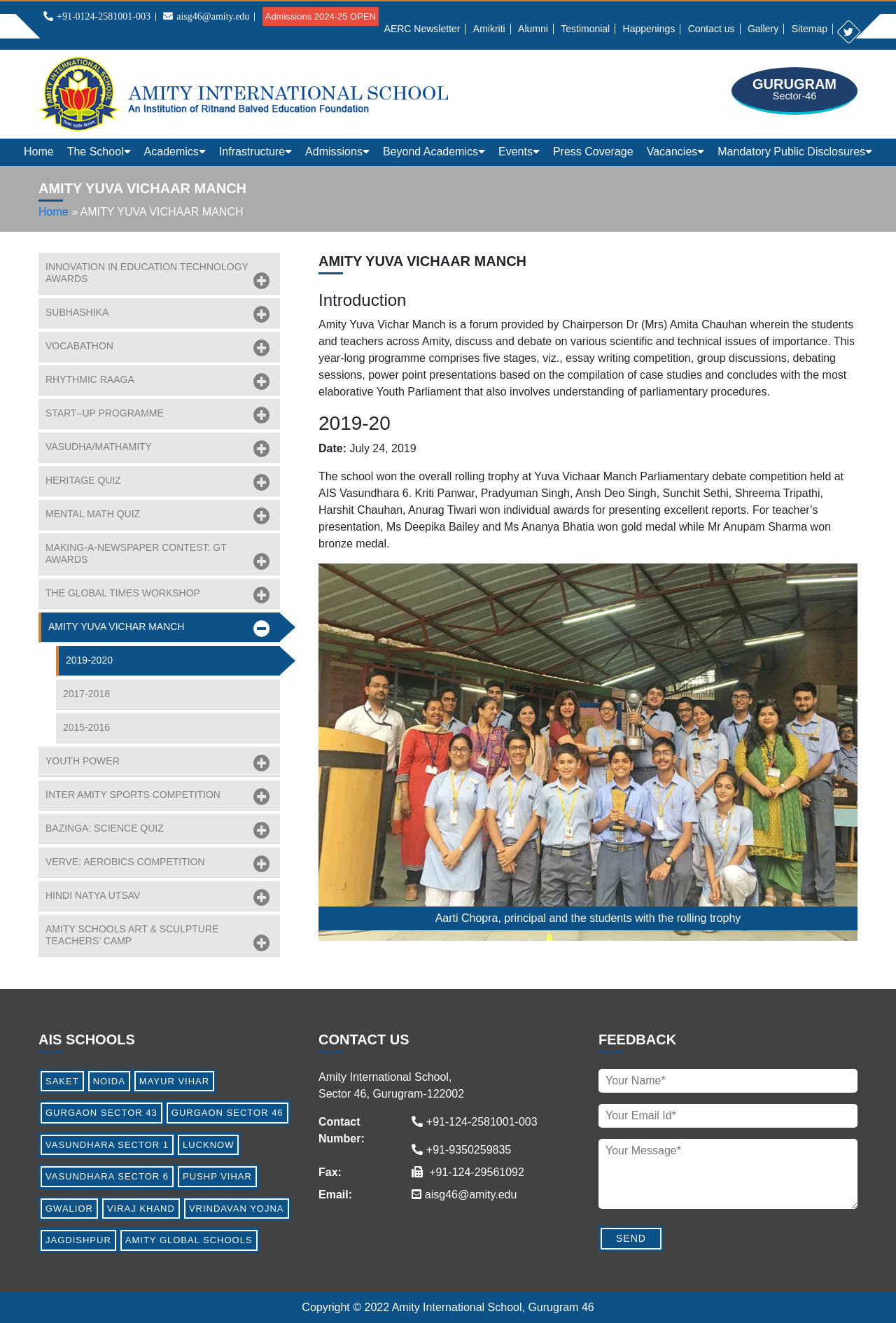Determine the bounding box coordinates for the UI element matching this description: "Making-a-Newspaper Contest: GT Awards".

[0.043, 0.403, 0.312, 0.435]